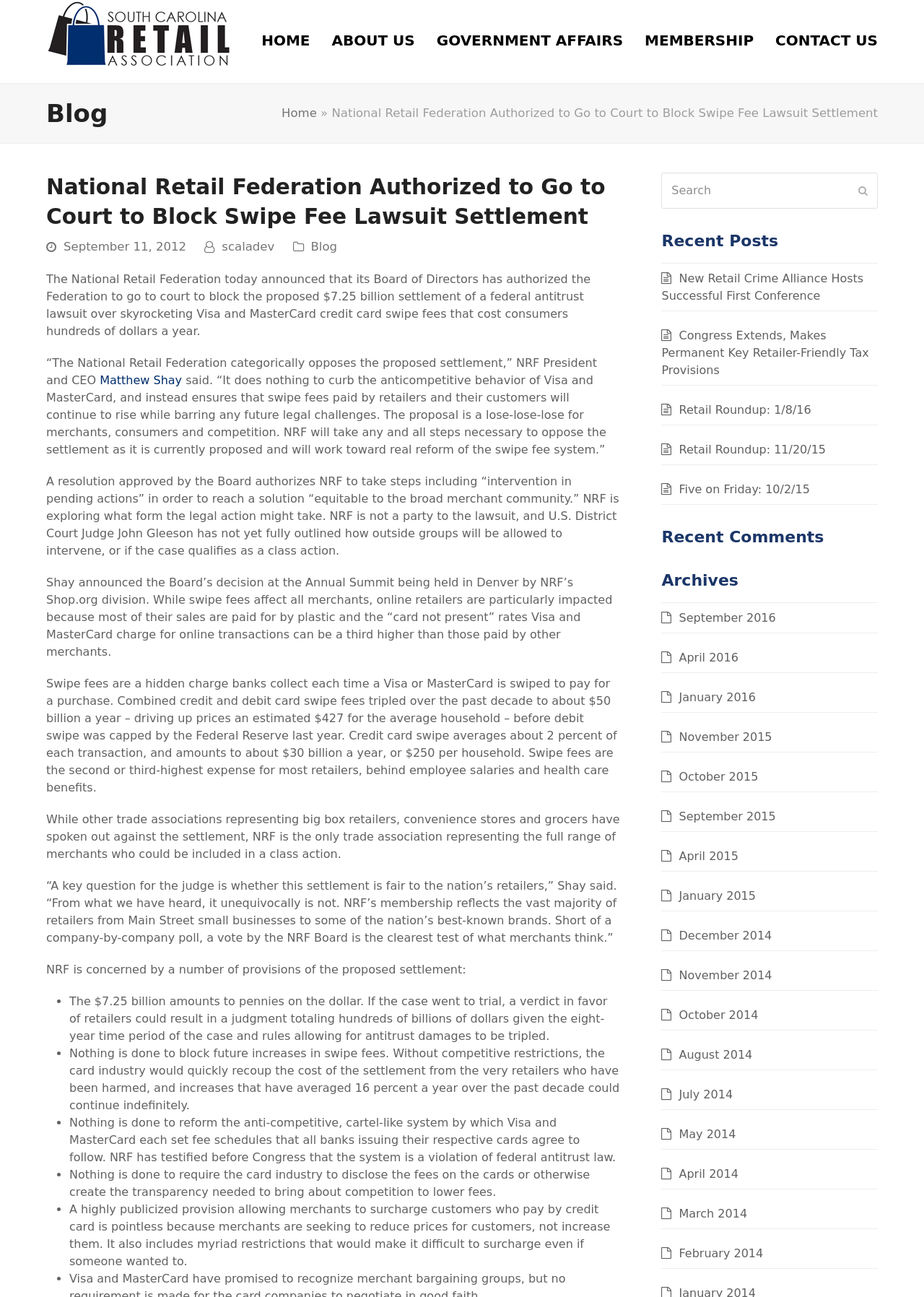Give a concise answer of one word or phrase to the question: 
What is the name of the organization?

National Retail Federation